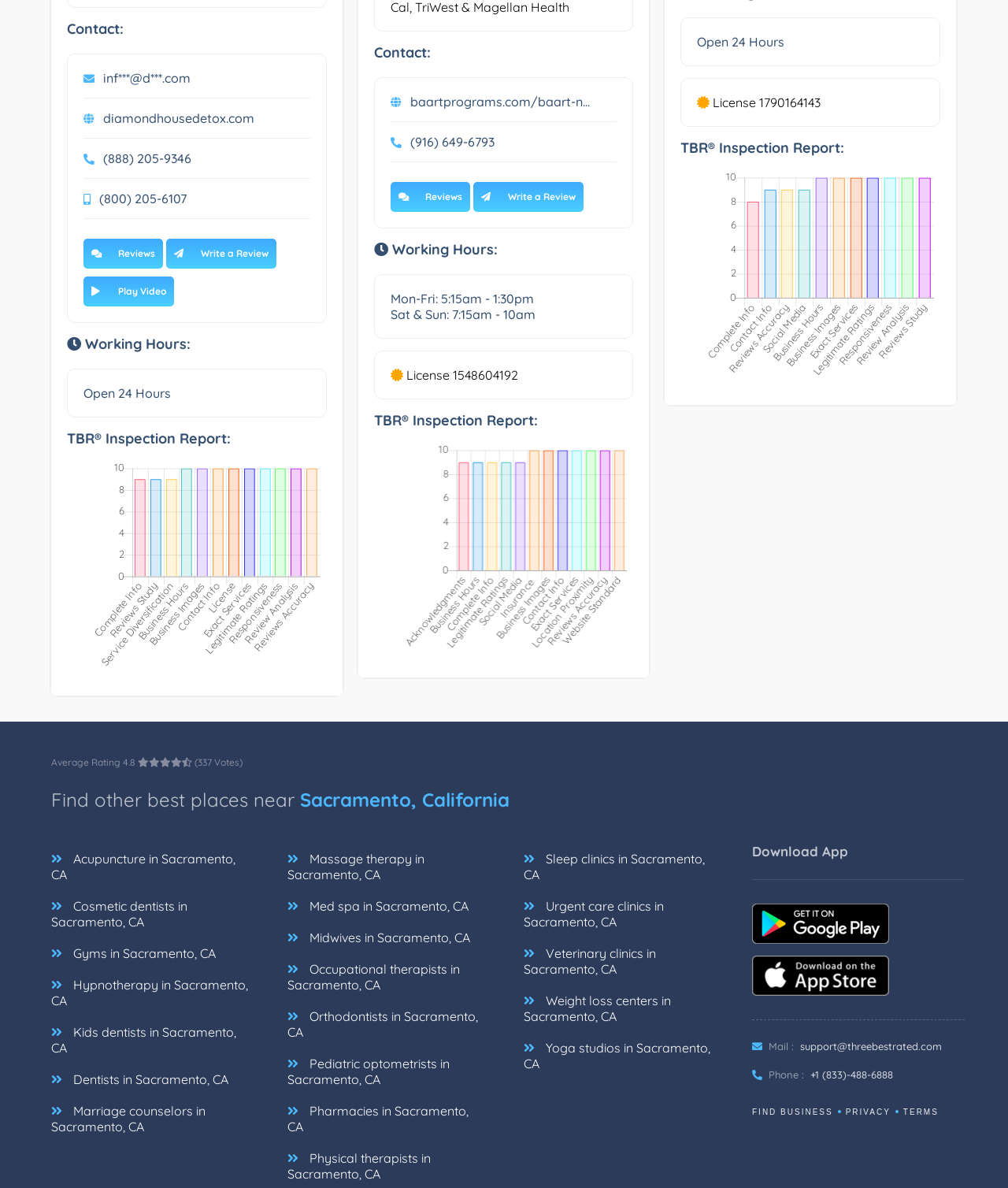Refer to the image and answer the question with as much detail as possible: What are the working hours?

I found the working hours by looking at the headings on the webpage, specifically the one with the text 'Working Hours:' and the corresponding static text 'Open 24 Hours'.